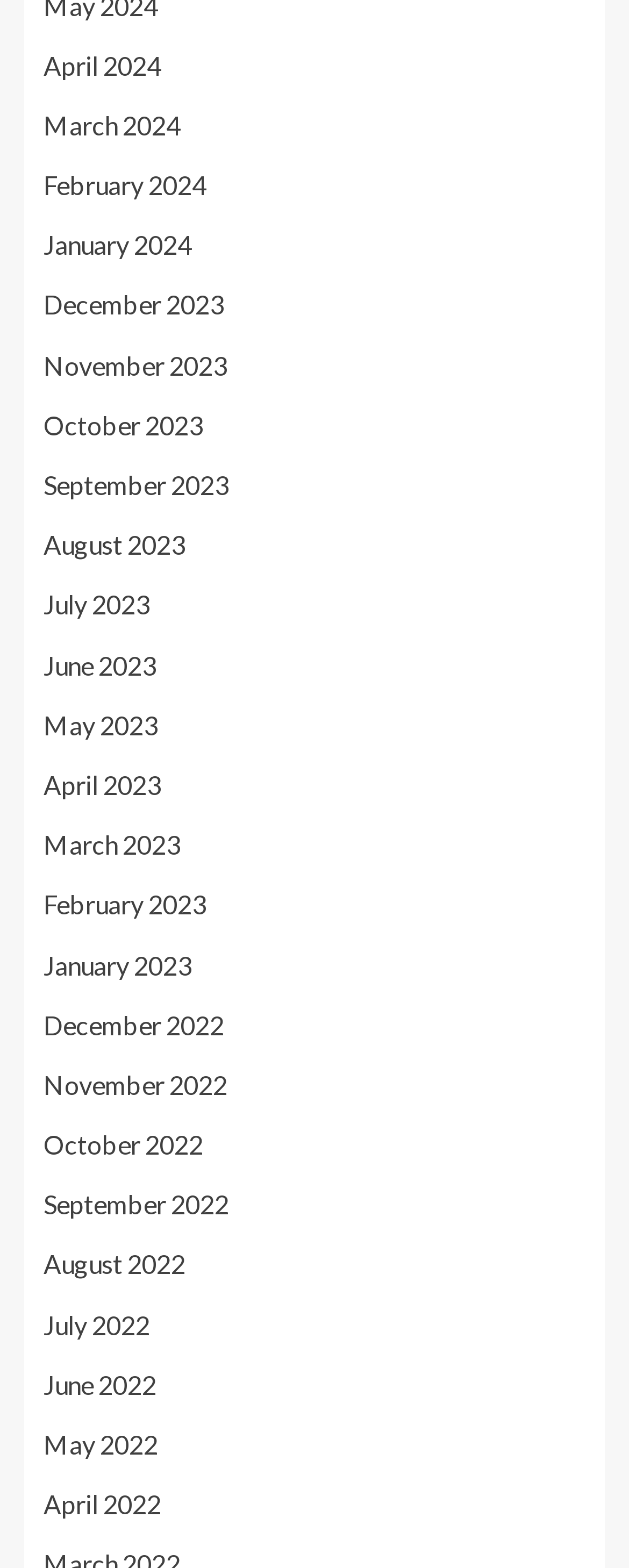Based on what you see in the screenshot, provide a thorough answer to this question: What is the latest month listed in 2023?

By examining the list of links, I found that the latest month listed in 2023 is September 2023, which is located near the top of the list.